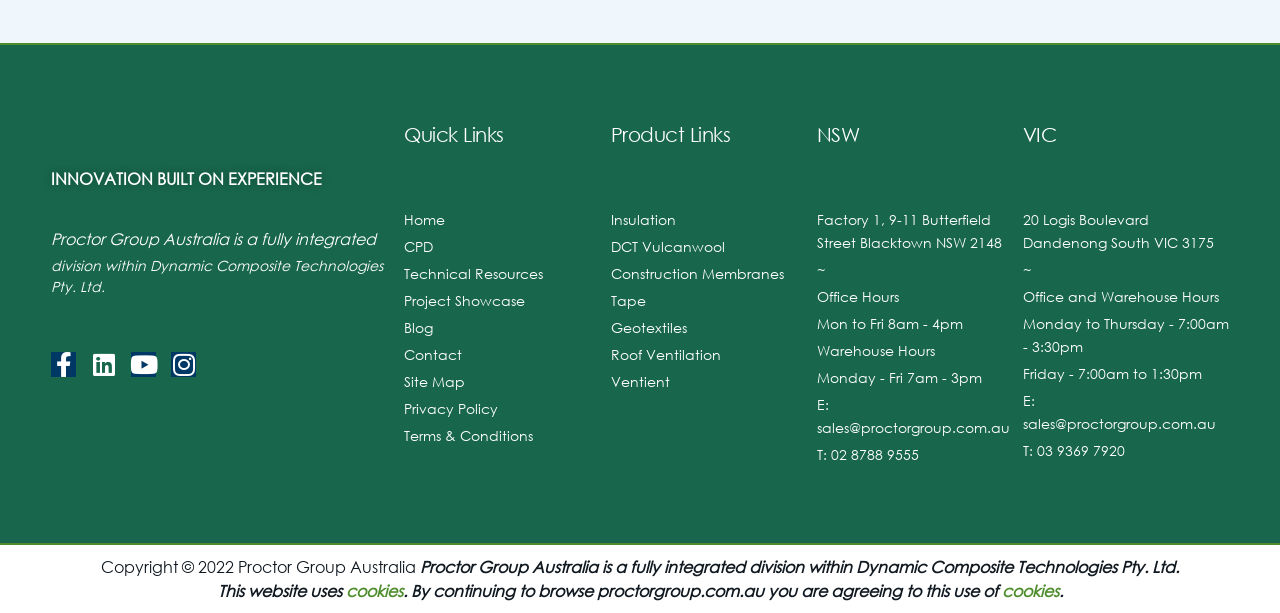Can you specify the bounding box coordinates for the region that should be clicked to fulfill this instruction: "View NSW factory information".

[0.638, 0.339, 0.799, 0.414]